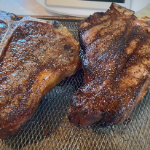Describe the image with as much detail as possible.

This image showcases two beautifully grilled Texas Raised Wagyu Porterhouse steaks, prominently displayed on a wire rack. The steaks exhibit a perfect sear, marked by dark grill lines that enhance their rich, flavorful crust. The marbled fat glistens, indicating tenderness and moisture, enticing anyone who appreciates high-quality beef. Surrounding the steaks is a subtle mesh backdrop, elevating their presentation and hinting at a cooking process that's both refined and artisanal. This visual tribute to grilling excellence captures the essence of elevating a classic Porterhouse steak, inviting the viewer to imagine the robust flavors and satisfying experience of a truly gourmet meal.